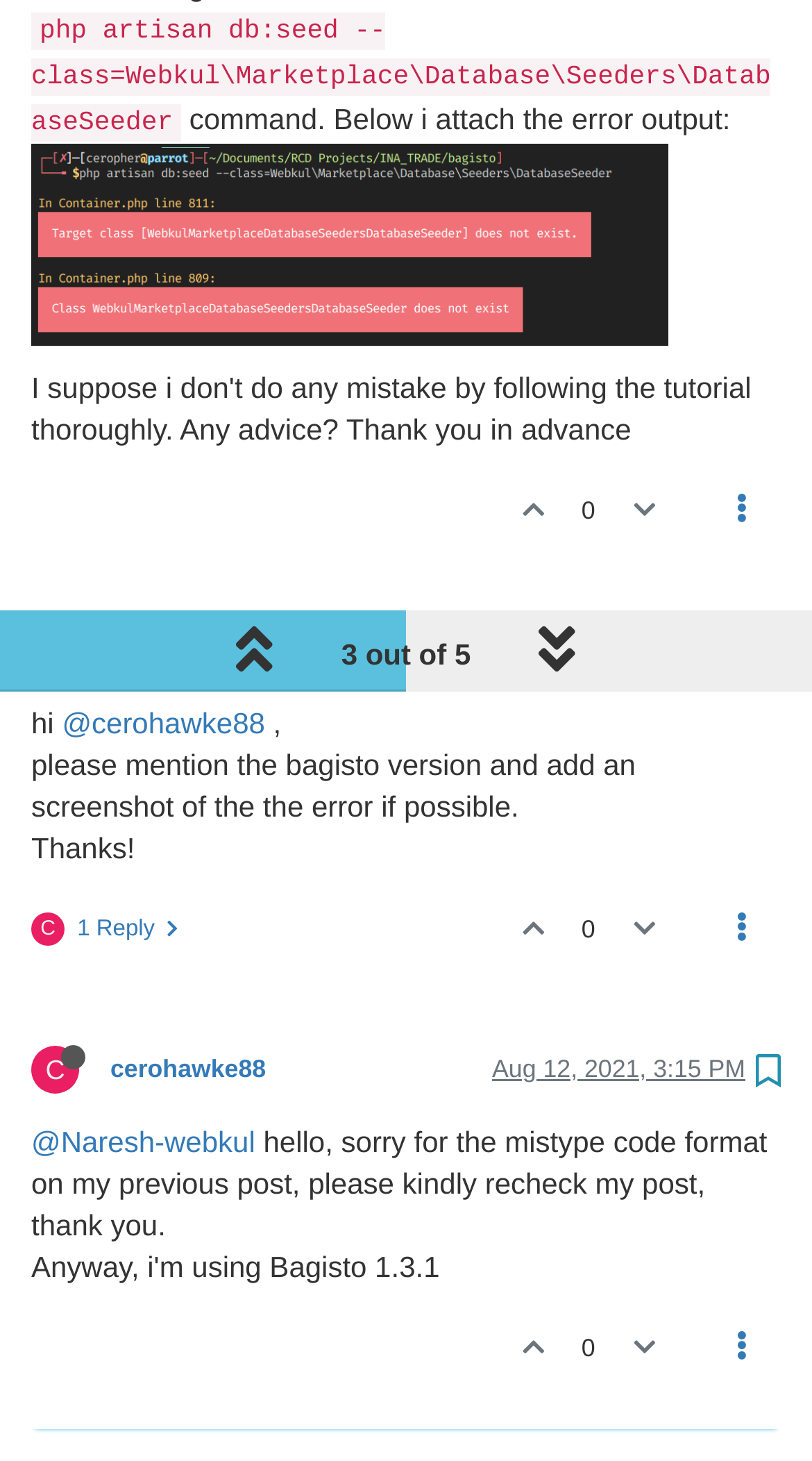Based on the element description: "Aug 16, 2021, 4:38 AM", identify the bounding box coordinates for this UI element. The coordinates must be four float numbers between 0 and 1, listed as [left, top, right, bottom].

[0.608, 0.431, 0.918, 0.451]